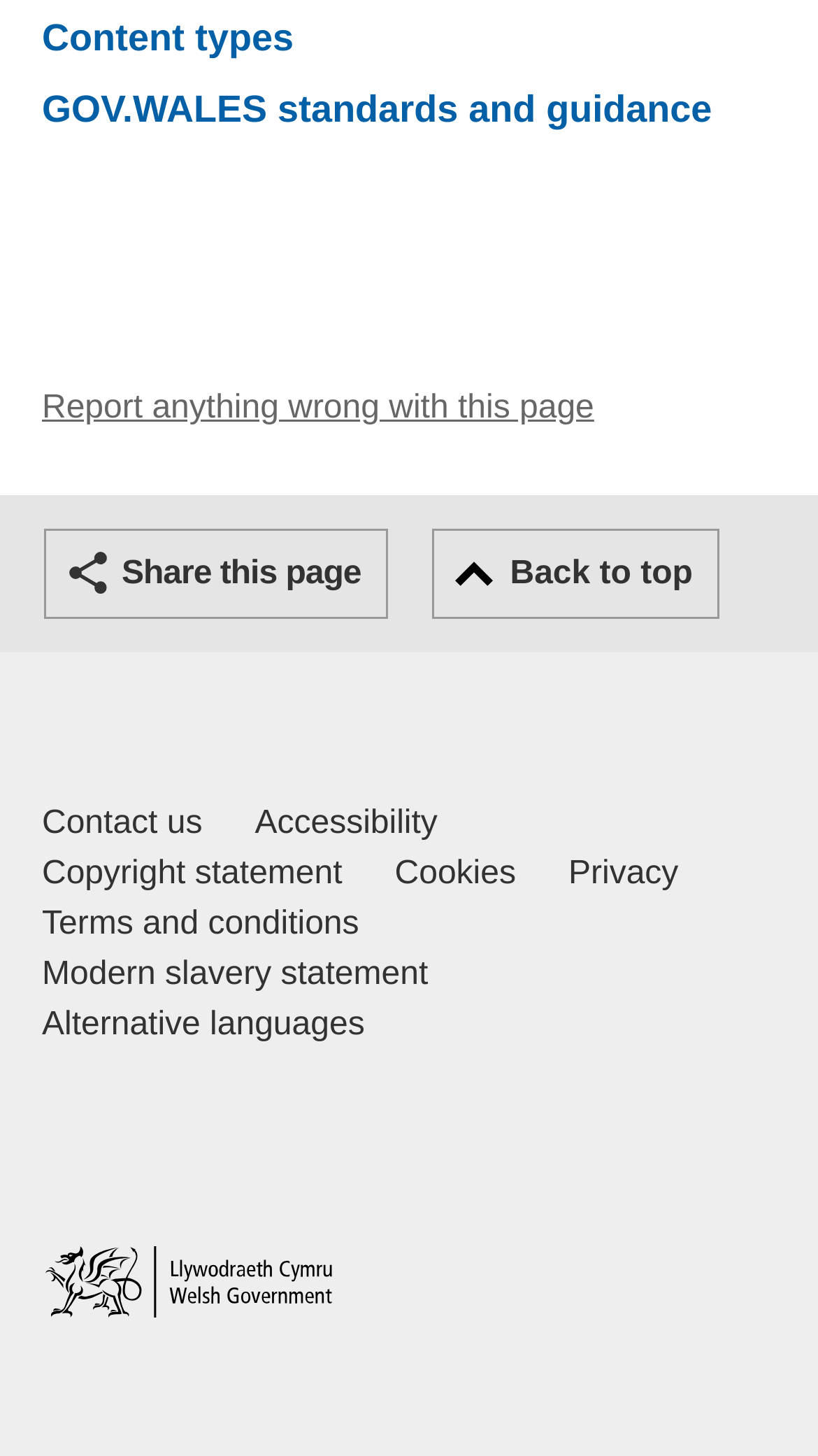Please give a succinct answer to the question in one word or phrase:
What is the purpose of the button at the top-right corner?

Share this page